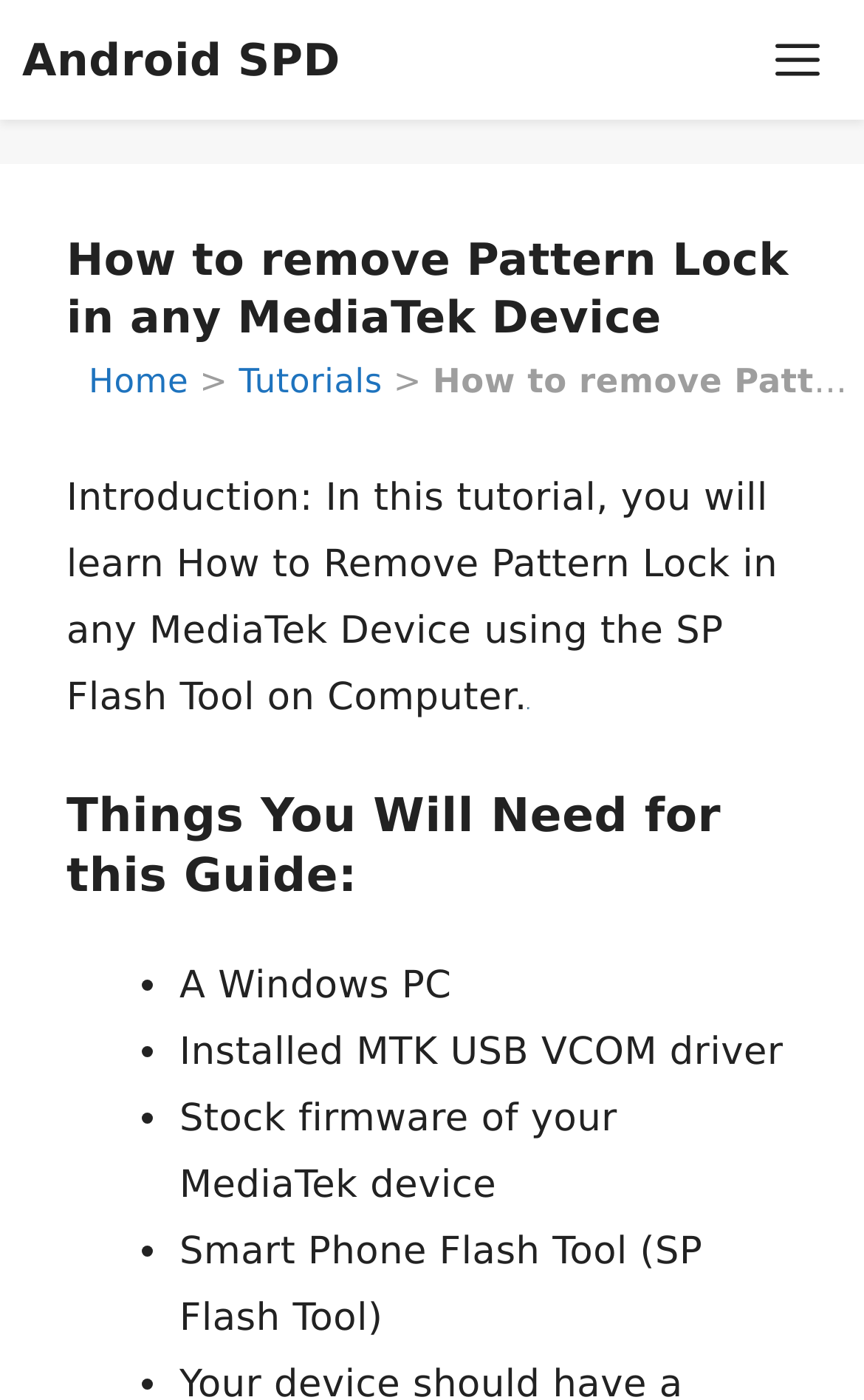Write a detailed summary of the webpage, including text, images, and layout.

The webpage is a tutorial guide on how to remove Pattern Lock on MediaTek devices using the SP Flash Tool on a Windows computer. At the top, there is a navigation bar with a link to "Android SPD" on the left and a "MENU" button on the right. Below the navigation bar, there is a header section with a heading that matches the title of the tutorial. 

Under the header, there are links to "Home" and "Tutorials" on the left, separated by a ">" symbol. The main content of the tutorial starts with an introduction paragraph that explains the purpose of the guide. 

To the right of the introduction, there is a small image related to removing Pattern Lock on MediaTek devices. The tutorial then lists the things needed for the guide, which includes a Windows PC, installed MTK USB VCOM driver, stock firmware of the MediaTek device, and the Smart Phone Flash Tool (SP Flash Tool). Each item in the list is marked with a bullet point.